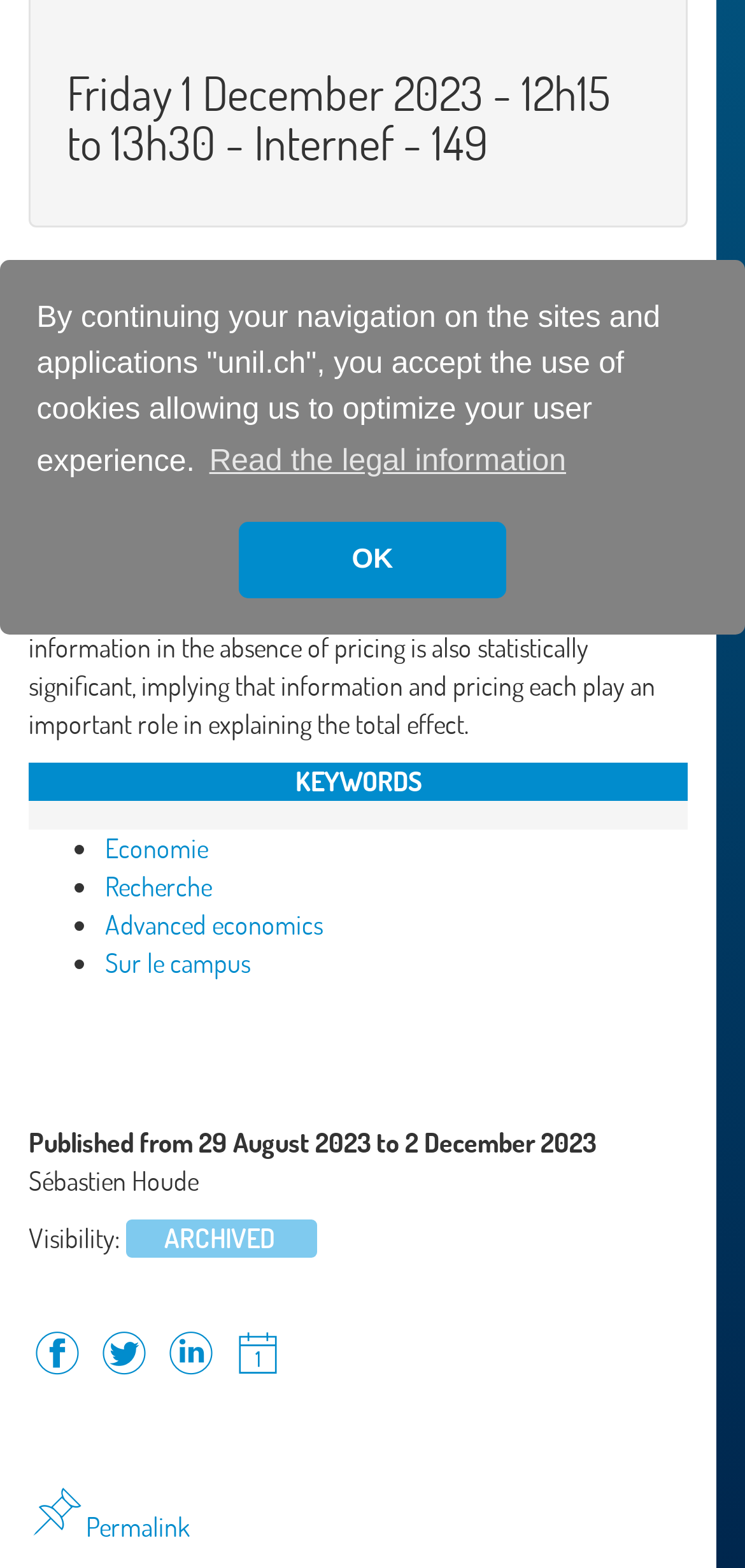Identify the bounding box for the UI element that is described as follows: "OK".

[0.321, 0.333, 0.679, 0.381]